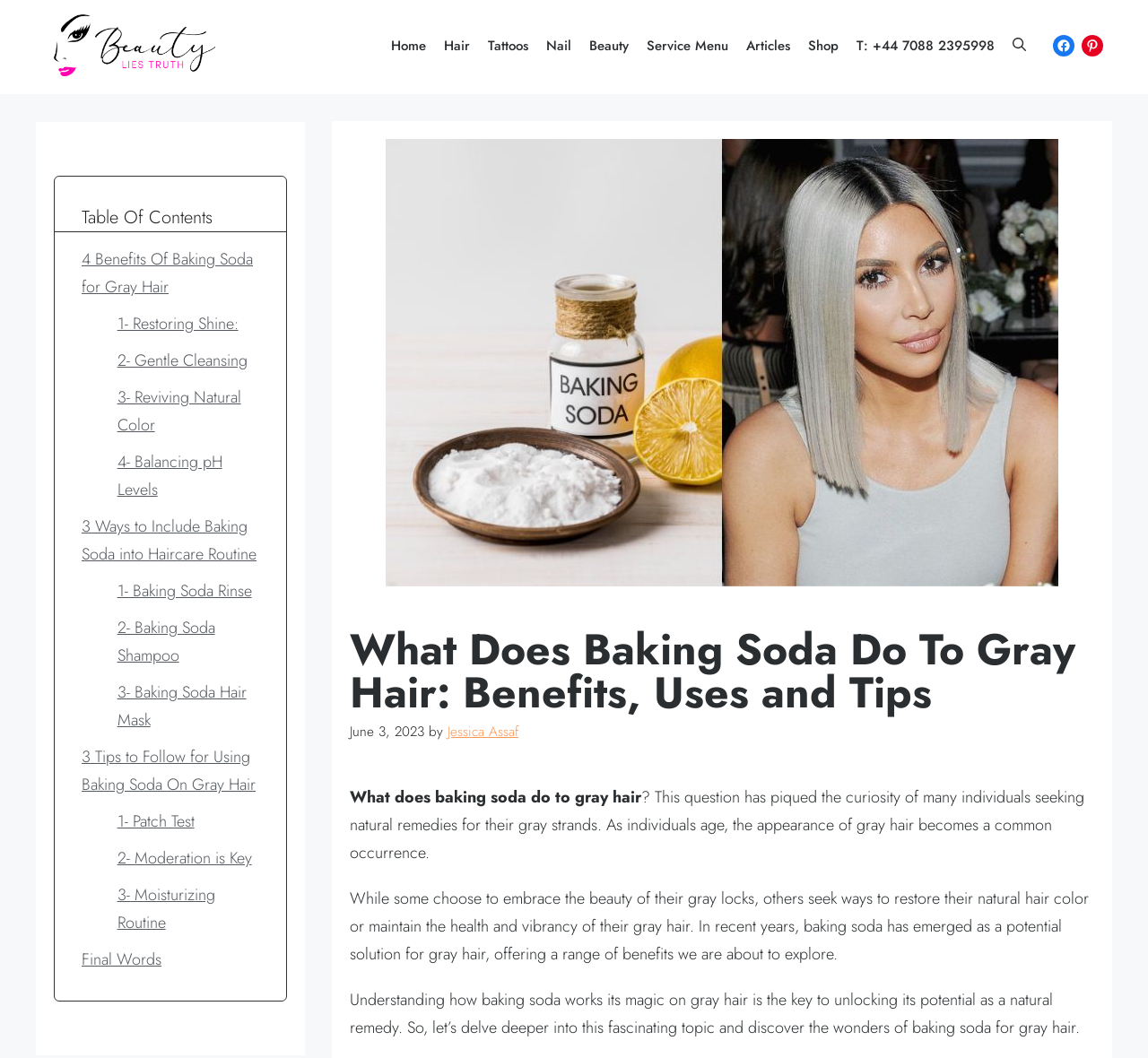Please mark the bounding box coordinates of the area that should be clicked to carry out the instruction: "Learn about the 4 benefits of baking soda for gray hair".

[0.071, 0.234, 0.22, 0.282]